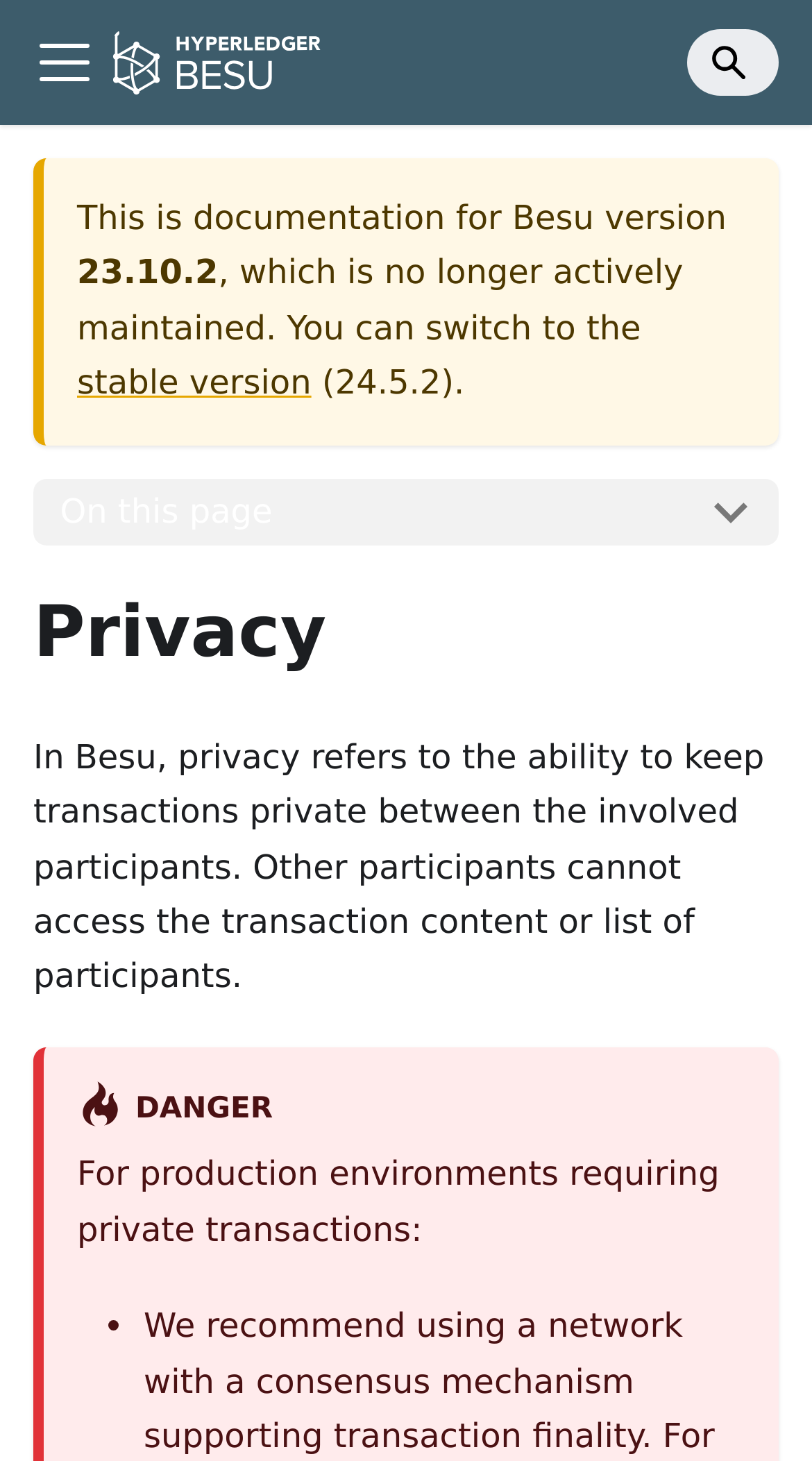Use the information in the screenshot to answer the question comprehensively: What is the purpose of privacy in Besu?

I found the purpose of privacy in Besu by reading the paragraph under the 'Privacy' heading, which states 'In Besu, privacy refers to the ability to keep transactions private between the involved participants.'